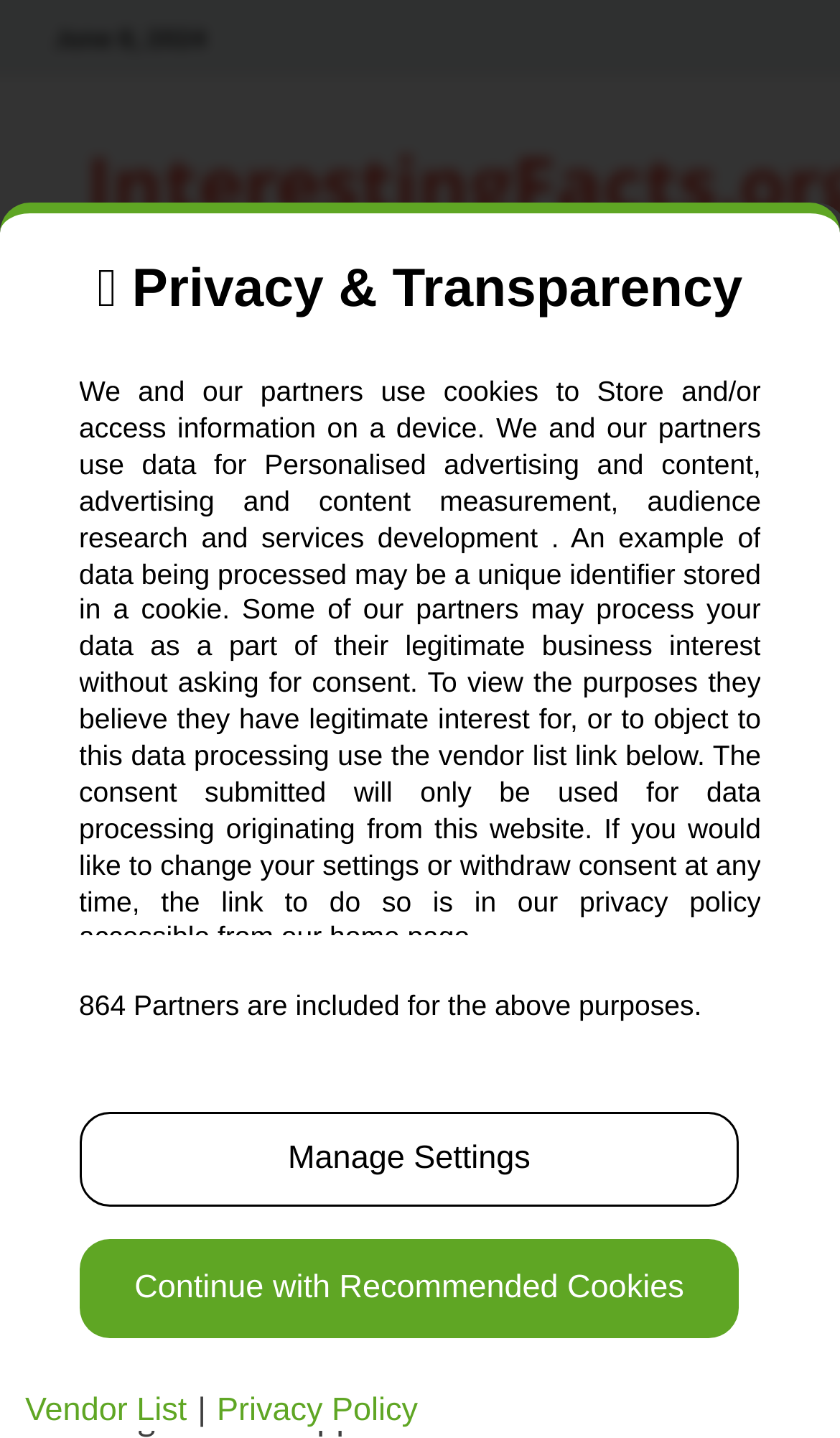Generate a comprehensive description of the webpage content.

This webpage appears to be a newsletter or article about making the election safe again, dated October 2, 2020, at 10:00 am. At the top, there is a date "June 8, 2024" and a title "Interesting Facts | All That Is Interesting | General Knowledge | Conversation Starters". Below this, there is a main menu link with an icon, which expands to reveal several links, including "TECHNOLOGY FACTS" and "The Outcome: A newsletter about making the election safe again".

The main content of the webpage is an article that starts with the sentence "Trump is squarely responsible for this. His repeated claims about mass mail-in ballot fraud and other voting irregularities, while absolutely false, explain...". The article continues below this, with several links and text blocks.

On the right side of the webpage, there is a section titled "🍪 Privacy & Transparency" with a long paragraph of text explaining the use of cookies and data processing. Below this, there are several buttons and links, including "Manage Settings", "Continue with Recommended Cookies", "Vendor List", and "Privacy Policy".

Overall, the webpage has a simple layout with a focus on the main article content, accompanied by some navigation links and a section on privacy and transparency.